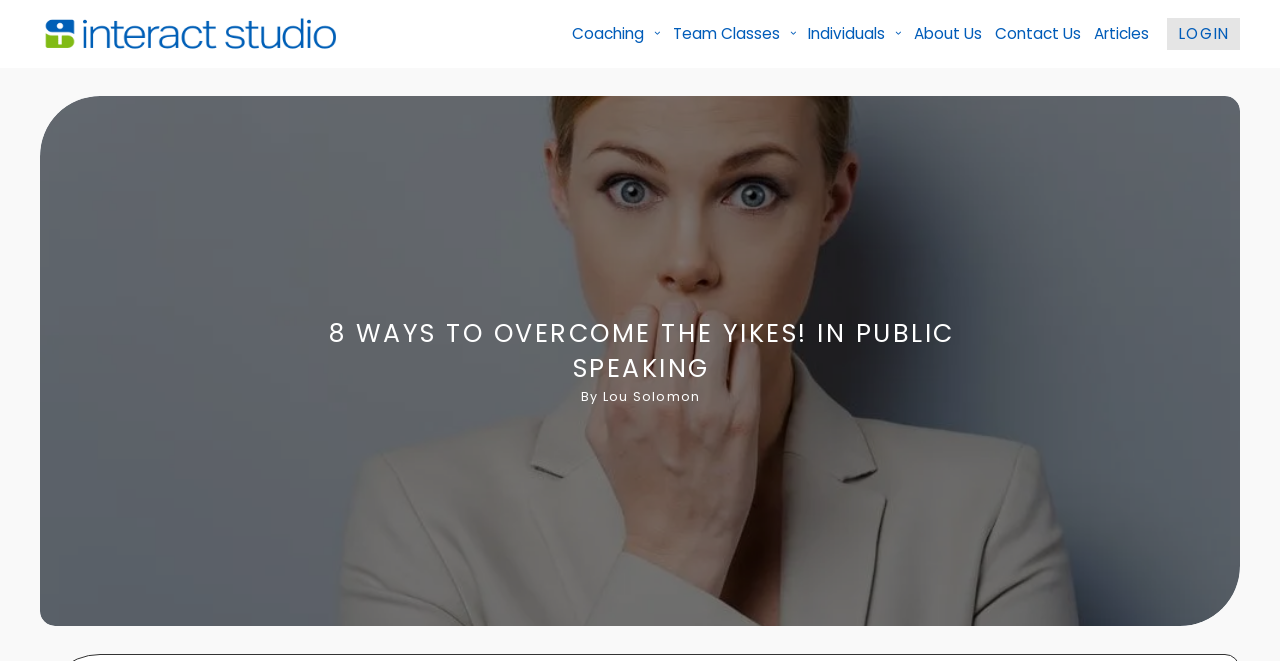Is there a login feature on the webpage?
Based on the image, give a one-word or short phrase answer.

Yes